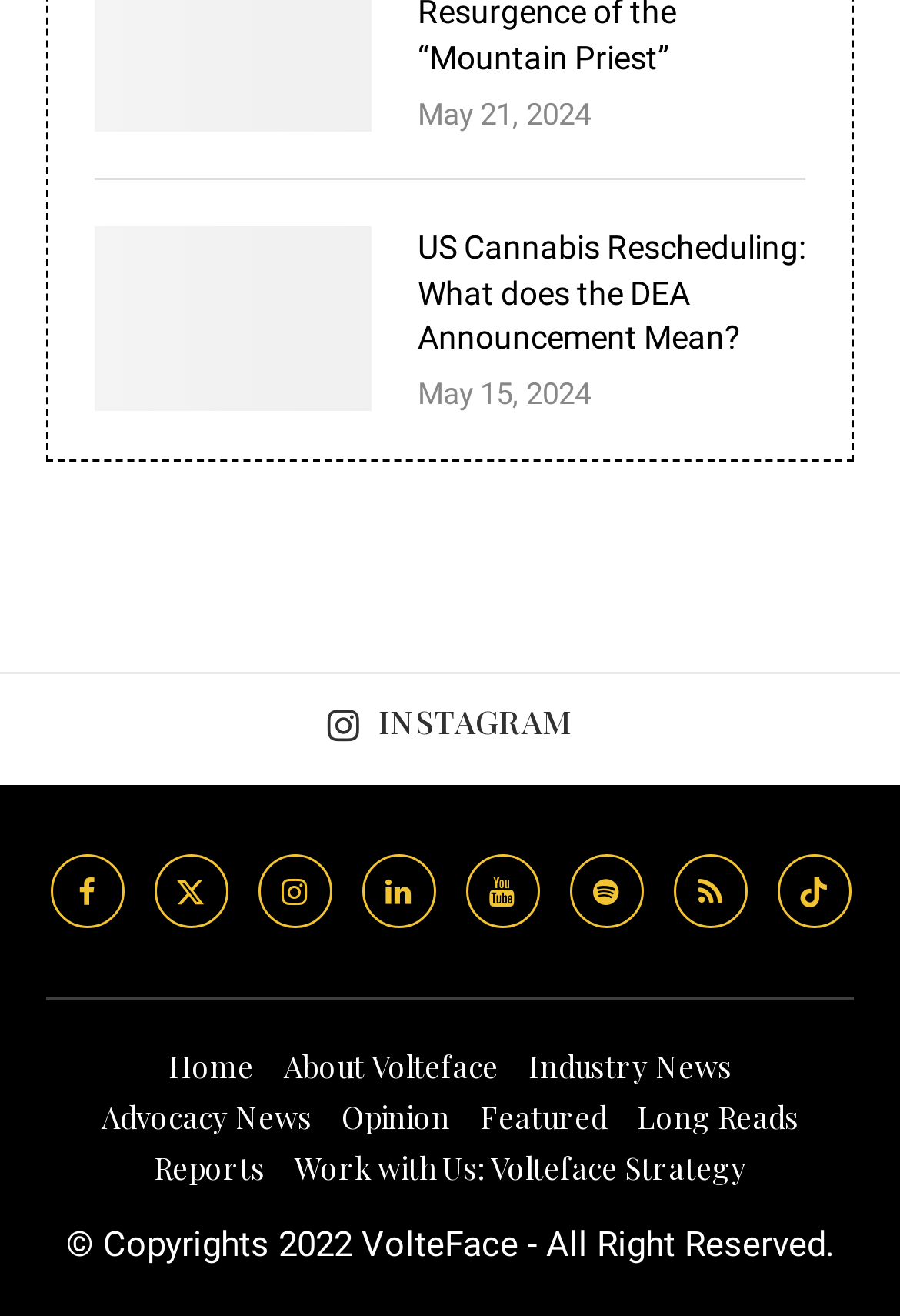What is the copyright year of the webpage?
Refer to the image and provide a detailed answer to the question.

I looked at the bottom of the webpage and found the copyright information '© Copyrights 2022 VolteFace - All Right Reserved'.